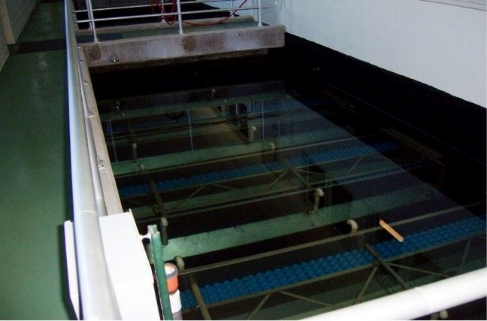What is the ultimate goal of the water filtration system?
Using the image, respond with a single word or phrase.

Provide clean drinking water